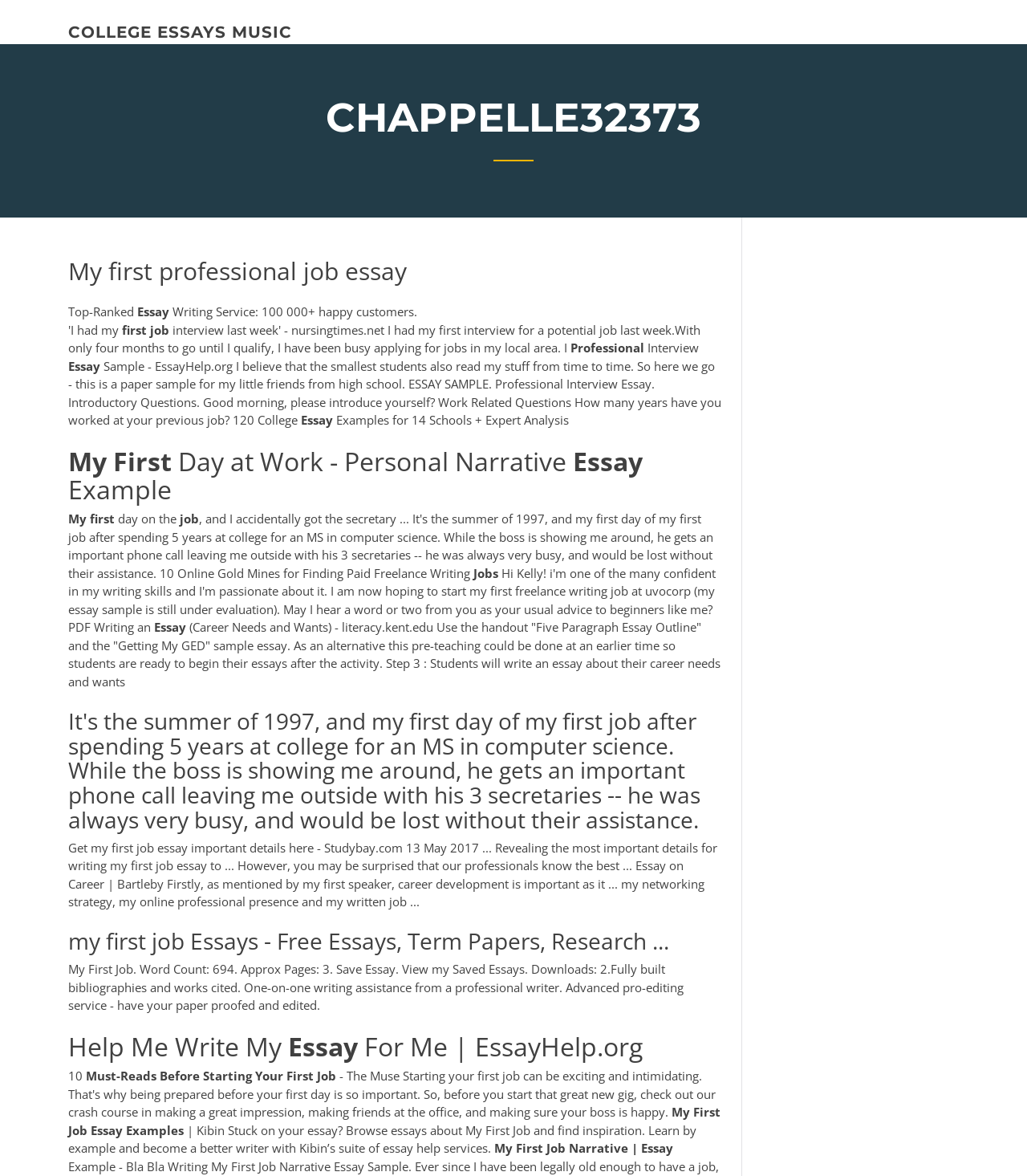Determine the bounding box for the HTML element described here: "college essays music". The coordinates should be given as [left, top, right, bottom] with each number being a float between 0 and 1.

[0.066, 0.019, 0.284, 0.035]